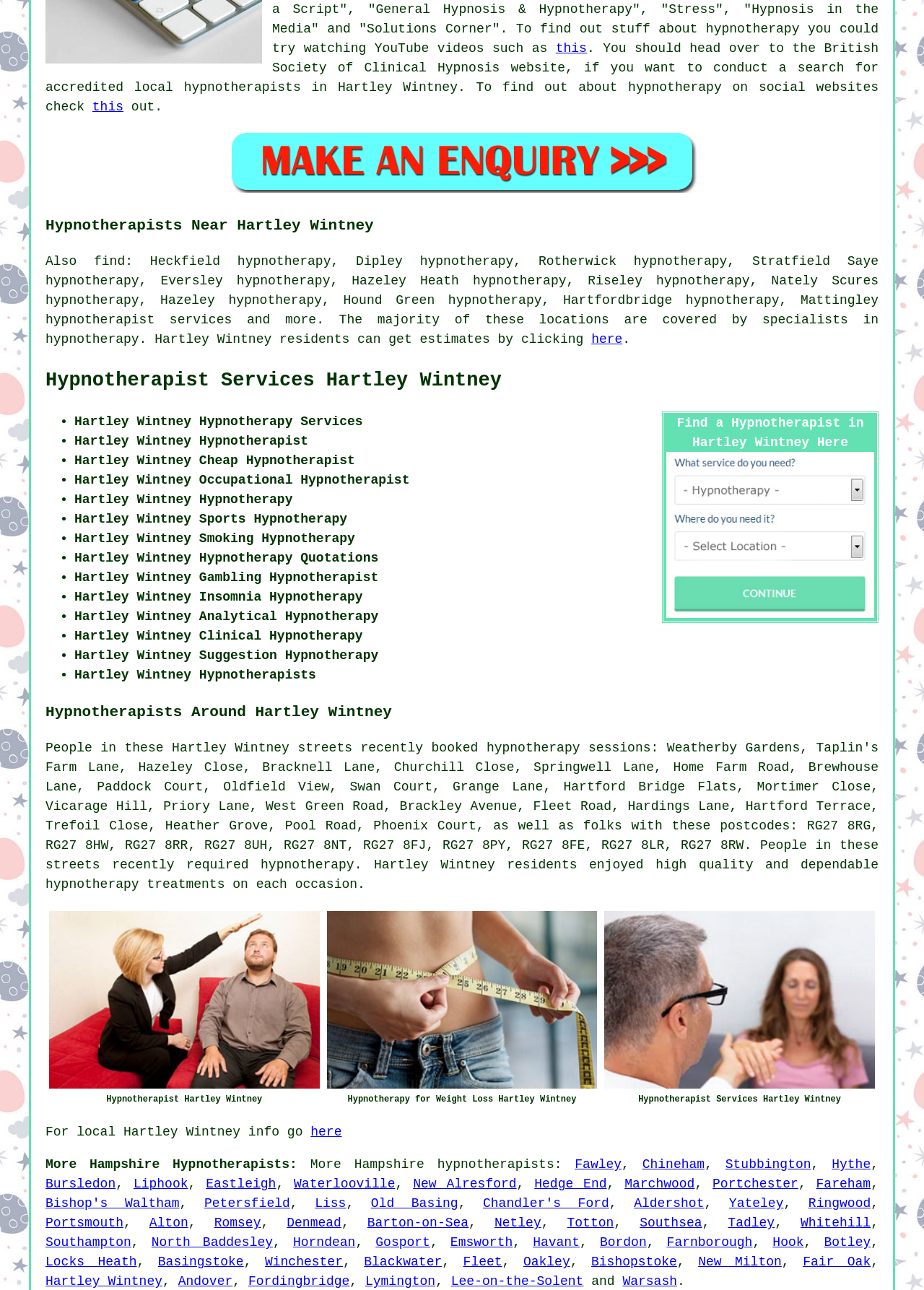Answer the question with a brief word or phrase:
How many hypnotherapist services are listed?

12